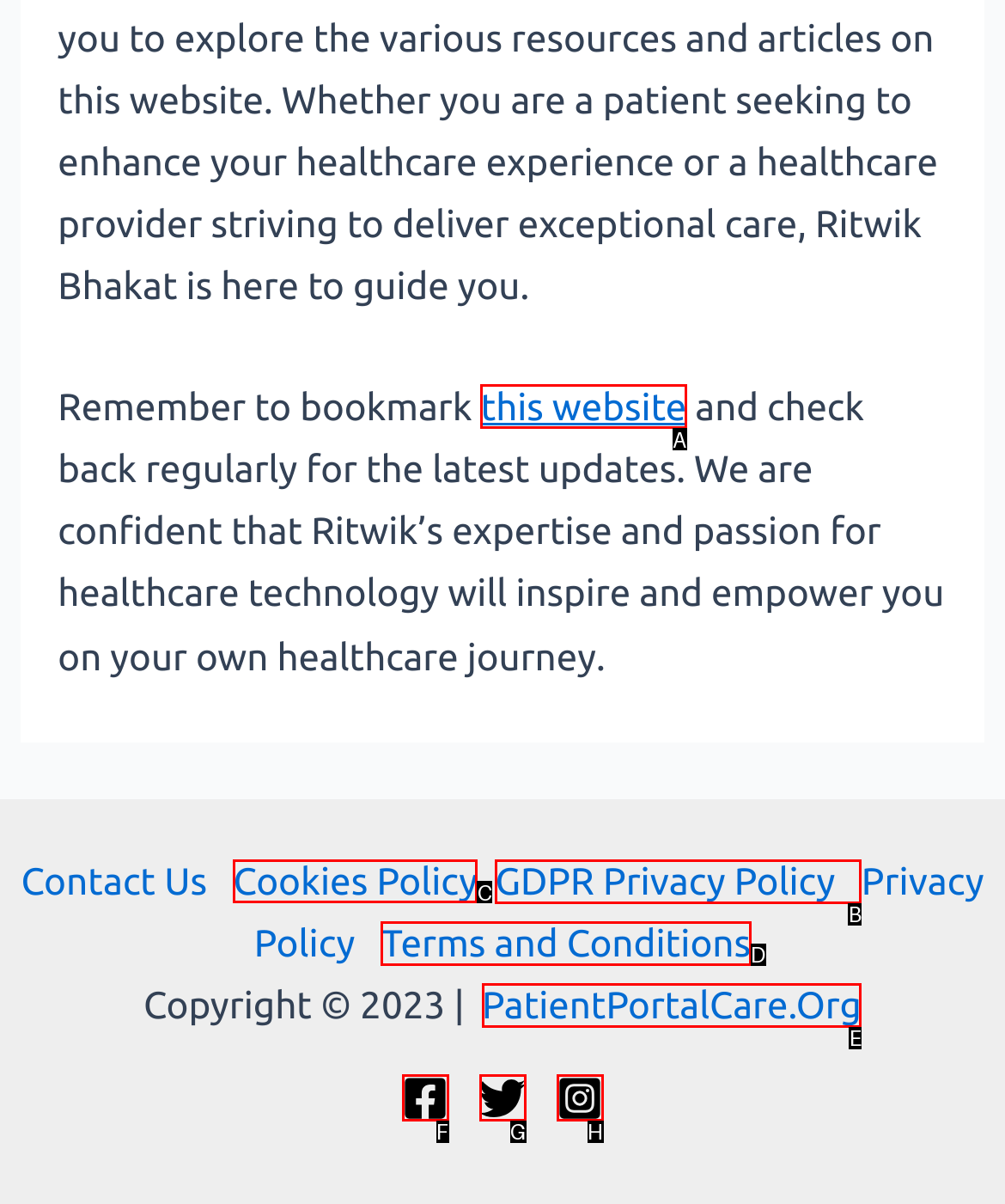Choose the HTML element that needs to be clicked for the given task: go to Cookies Policy Respond by giving the letter of the chosen option.

C